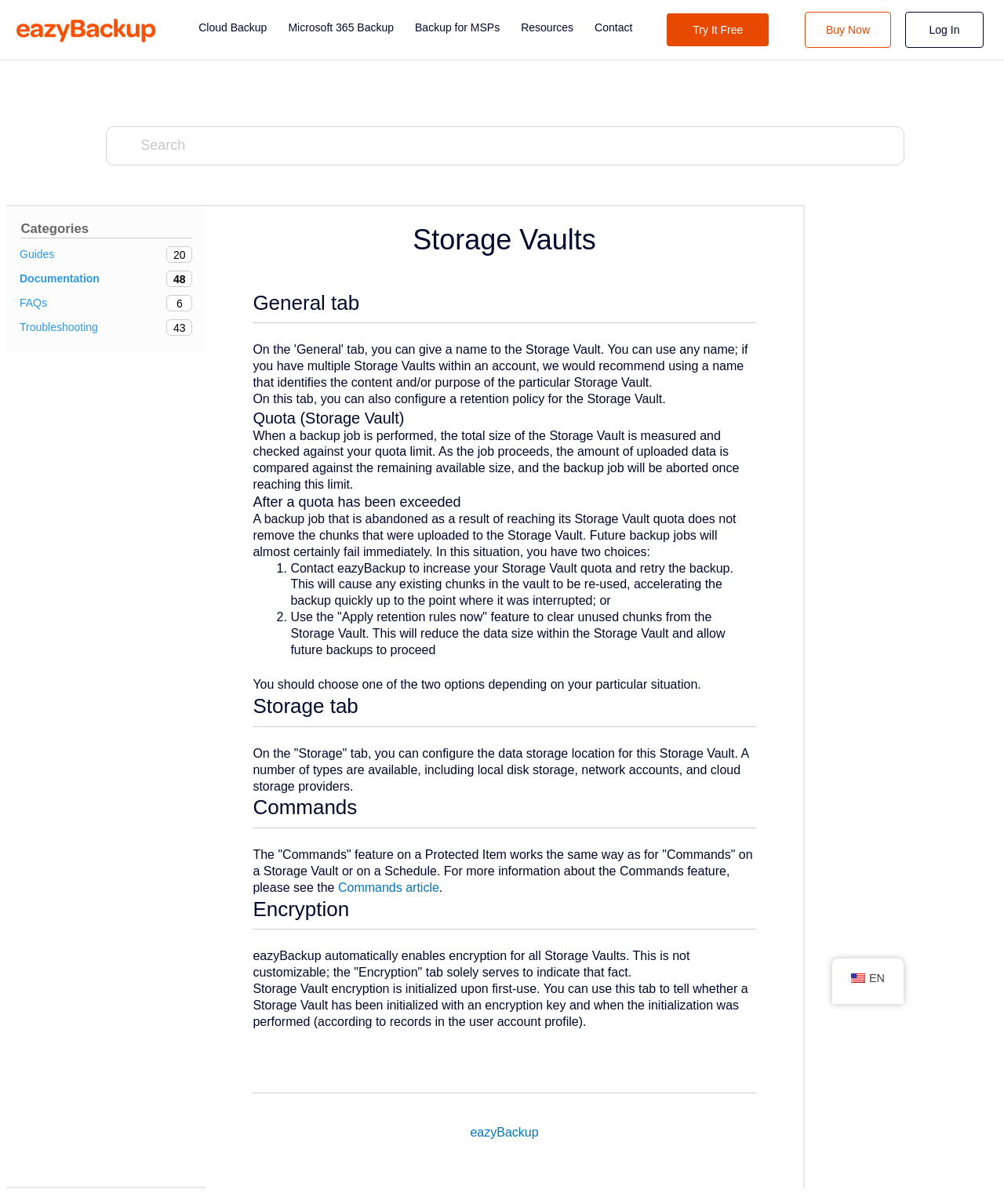Detail the webpage's structure and highlights in your description.

The webpage is about eazyBackup's Storage Vaults, with a focus on the General tab. At the top left, there is an eazyBackup logo, and next to it, a navigation menu with links to Cloud Backup, Microsoft 365 Backup, Backup for MSPs, Resources, and Contact. On the top right, there are three links: Try It Free, Buy Now, and Log In. Below the navigation menu, there is a search textbox.

On the left side, there are links to Guides, Documentation, FAQs, and Troubleshooting. The main content area is divided into sections, starting with a heading "Storage Vaults" followed by a "General tab" section. This section explains that on this tab, you can give a name to the Storage Vault and configure a retention policy. There is also a section about Quota (Storage Vault), which explains how the total size of the Storage Vault is measured and checked against the quota limit.

Below that, there is a section about what happens when a quota has been exceeded, with two options: contacting eazyBackup to increase the Storage Vault quota or using the "Apply retention rules now" feature to clear unused chunks from the Storage Vault. The page also has sections about the Storage tab, where you can configure the data storage location, and the Commands feature, which works the same way as for Storage Vaults or Schedules.

Additionally, there is a section about Encryption, which indicates that eazyBackup automatically enables encryption for all Storage Vaults. At the bottom of the page, there is a link to an eazyBackup article and a language selection link with an American flag icon.